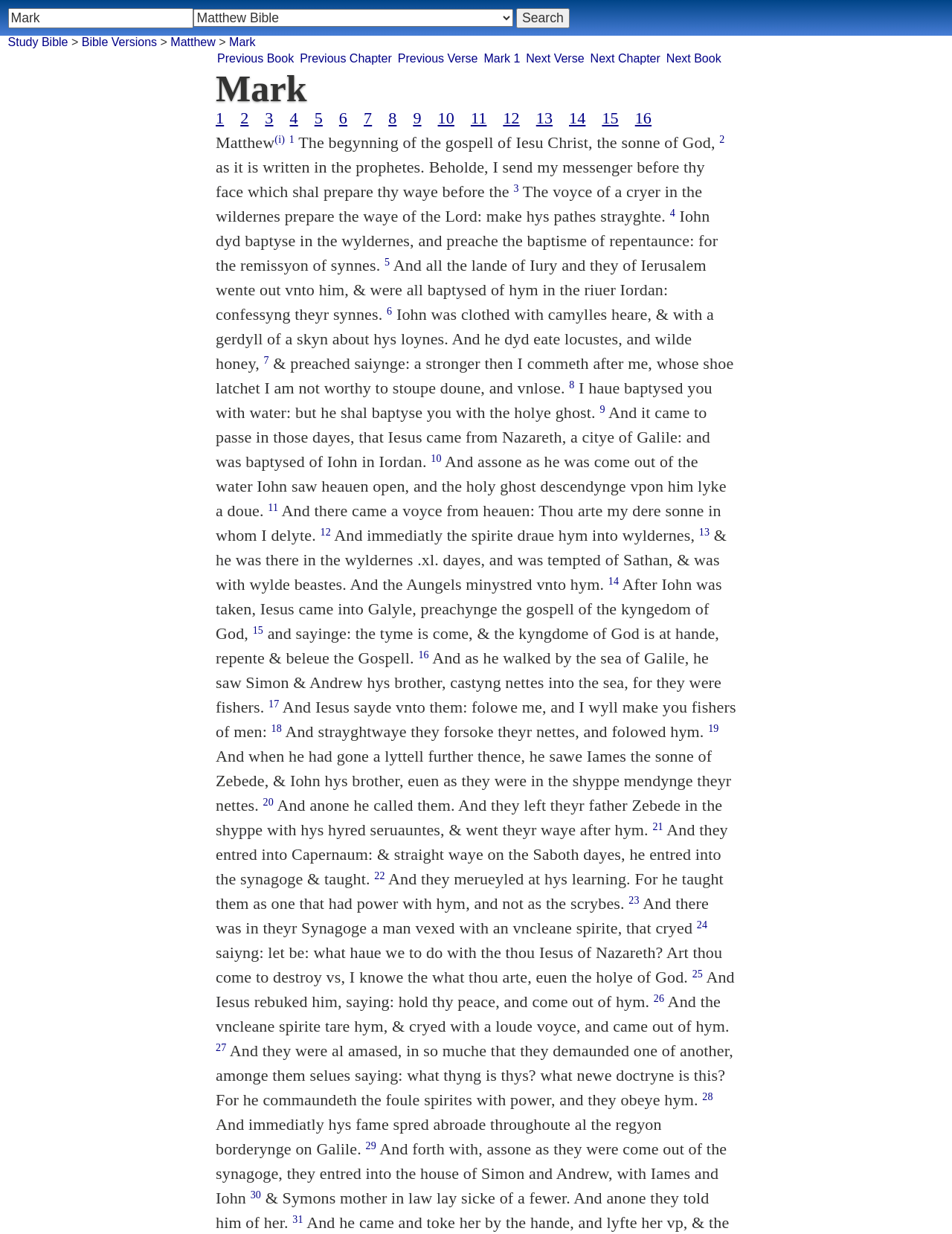What is the text of the first sentence?
Please provide a single word or phrase answer based on the image.

The begynning of the gospell of Iesu Christ, the sonne of God,